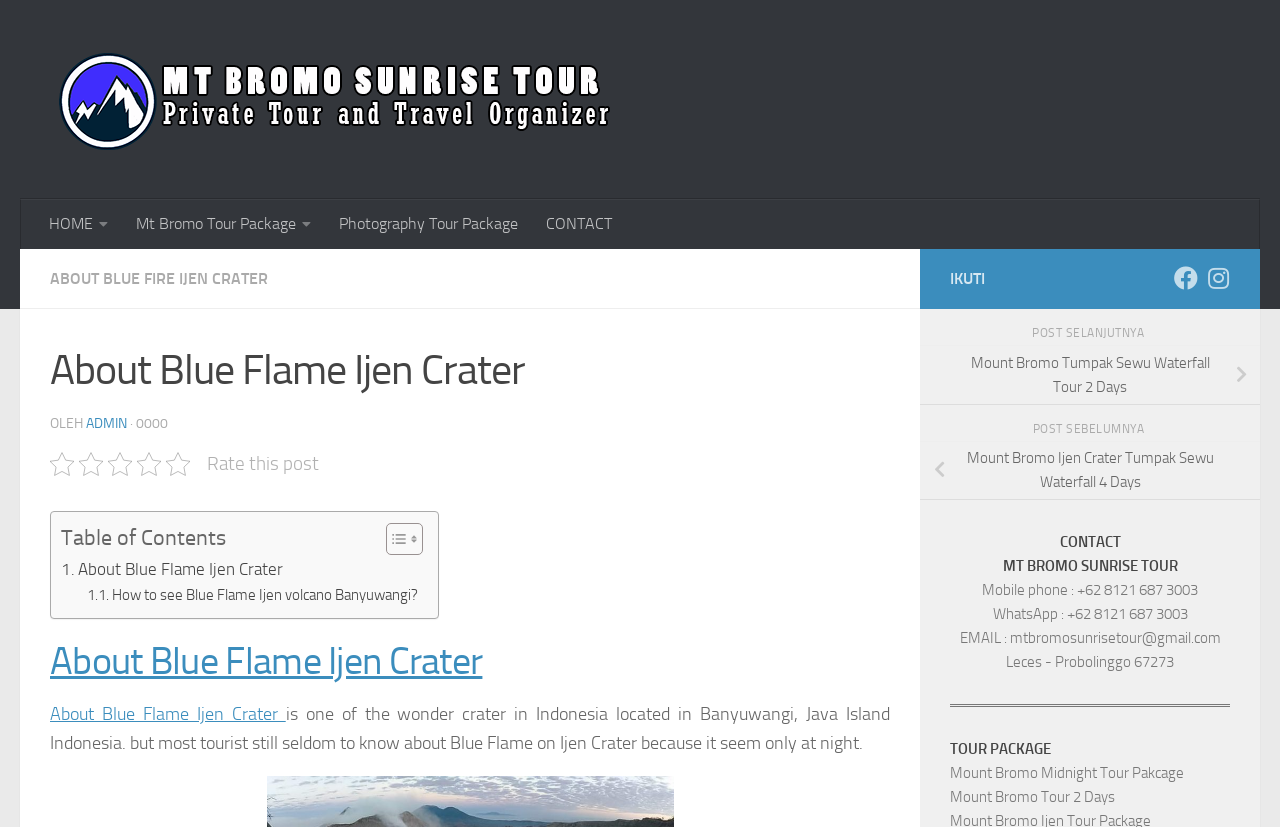Given the description: "Photography Tour Package", determine the bounding box coordinates of the UI element. The coordinates should be formatted as four float numbers between 0 and 1, [left, top, right, bottom].

[0.254, 0.241, 0.416, 0.301]